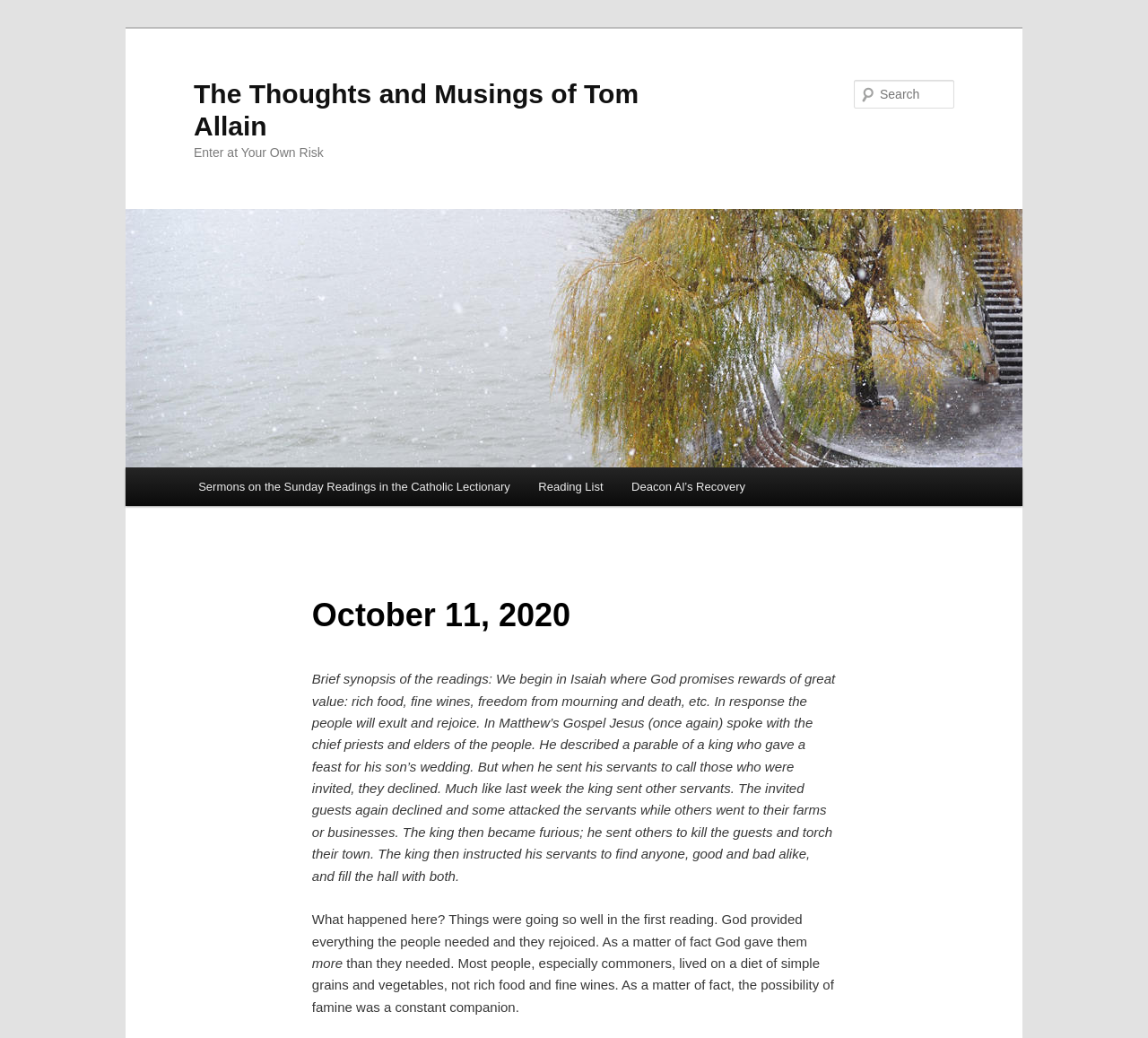Is there a search function on the webpage?
Examine the image and give a concise answer in one word or a short phrase.

Yes